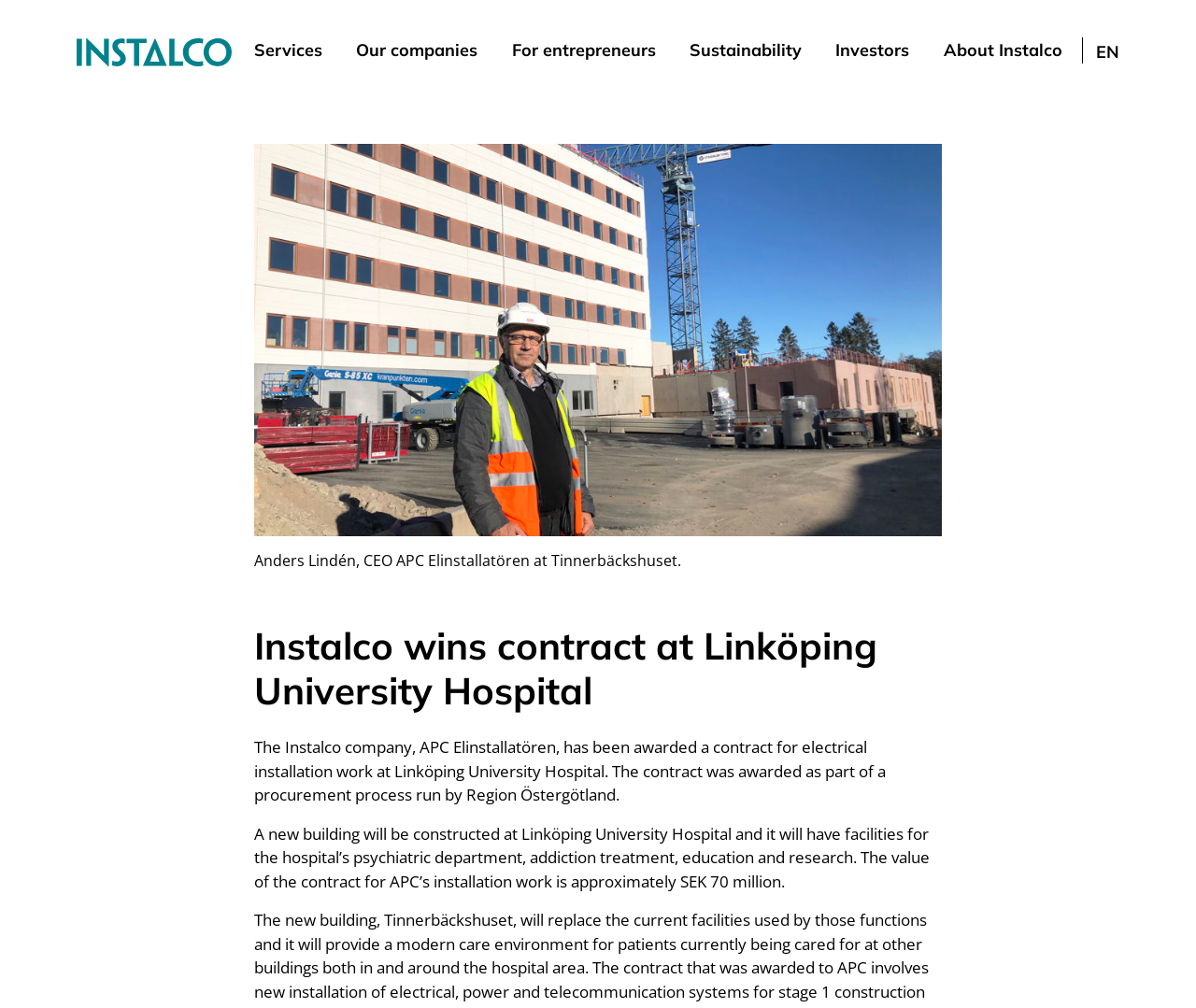Determine the bounding box for the UI element described here: "title="Back to main"".

[0.064, 0.037, 0.194, 0.062]